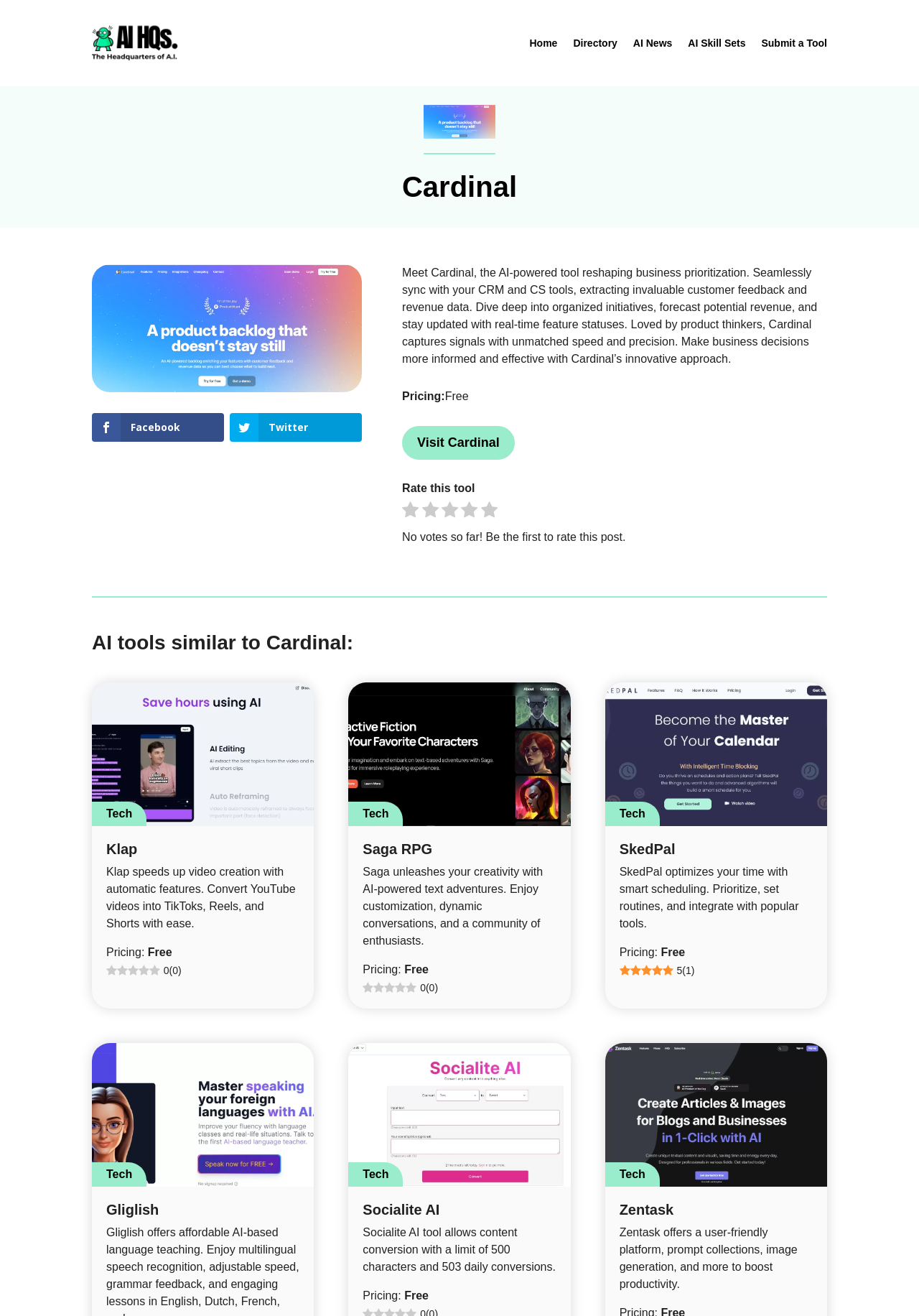Please specify the bounding box coordinates of the clickable section necessary to execute the following command: "Rate this tool".

[0.438, 0.366, 0.517, 0.376]